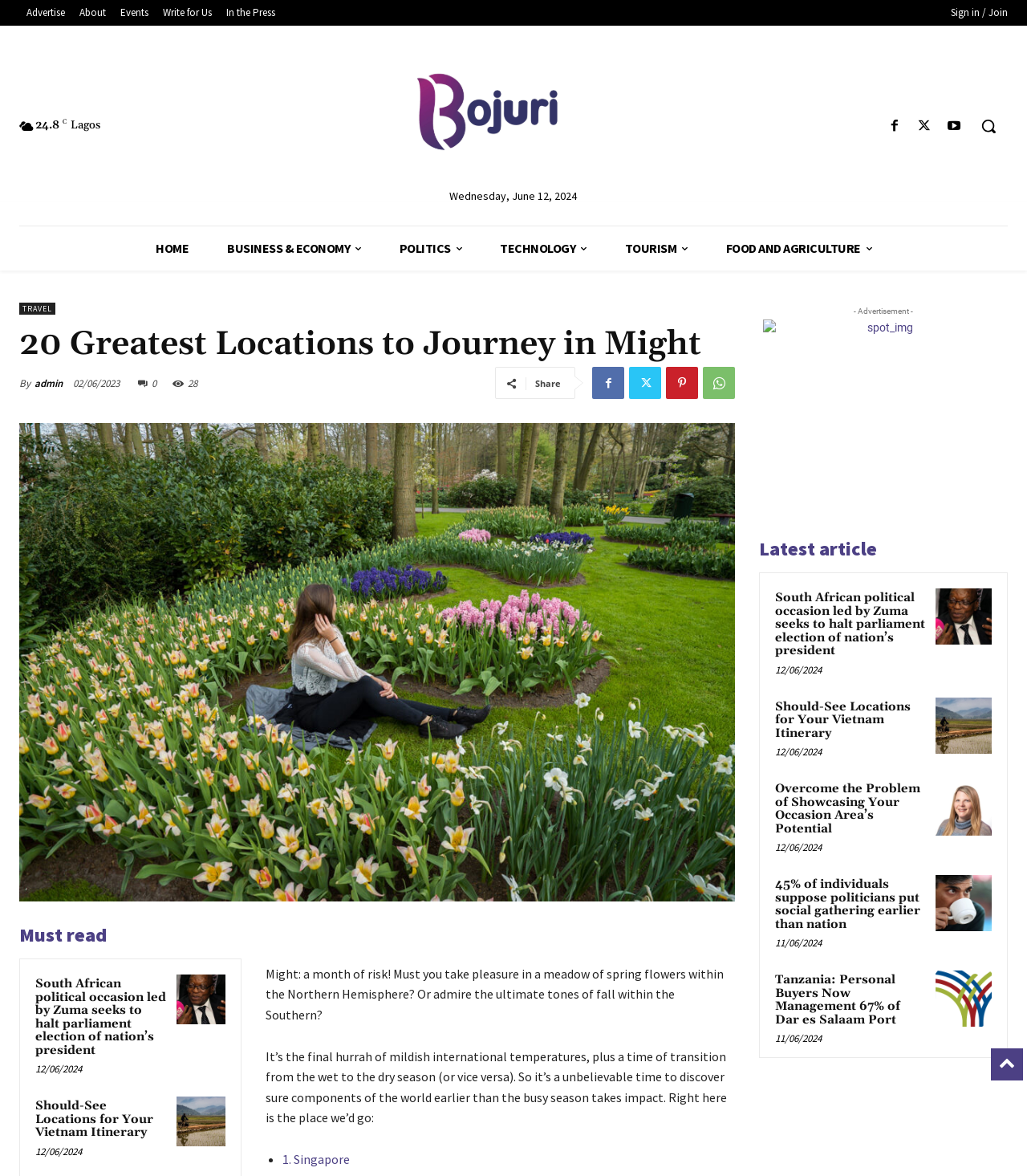How many links are in the top navigation bar?
Look at the image and construct a detailed response to the question.

I counted the number of link elements in the top navigation bar, which are 'Advertise', 'About', 'Events', 'Write for Us', 'In the Press', and 'Sign in / Join'.